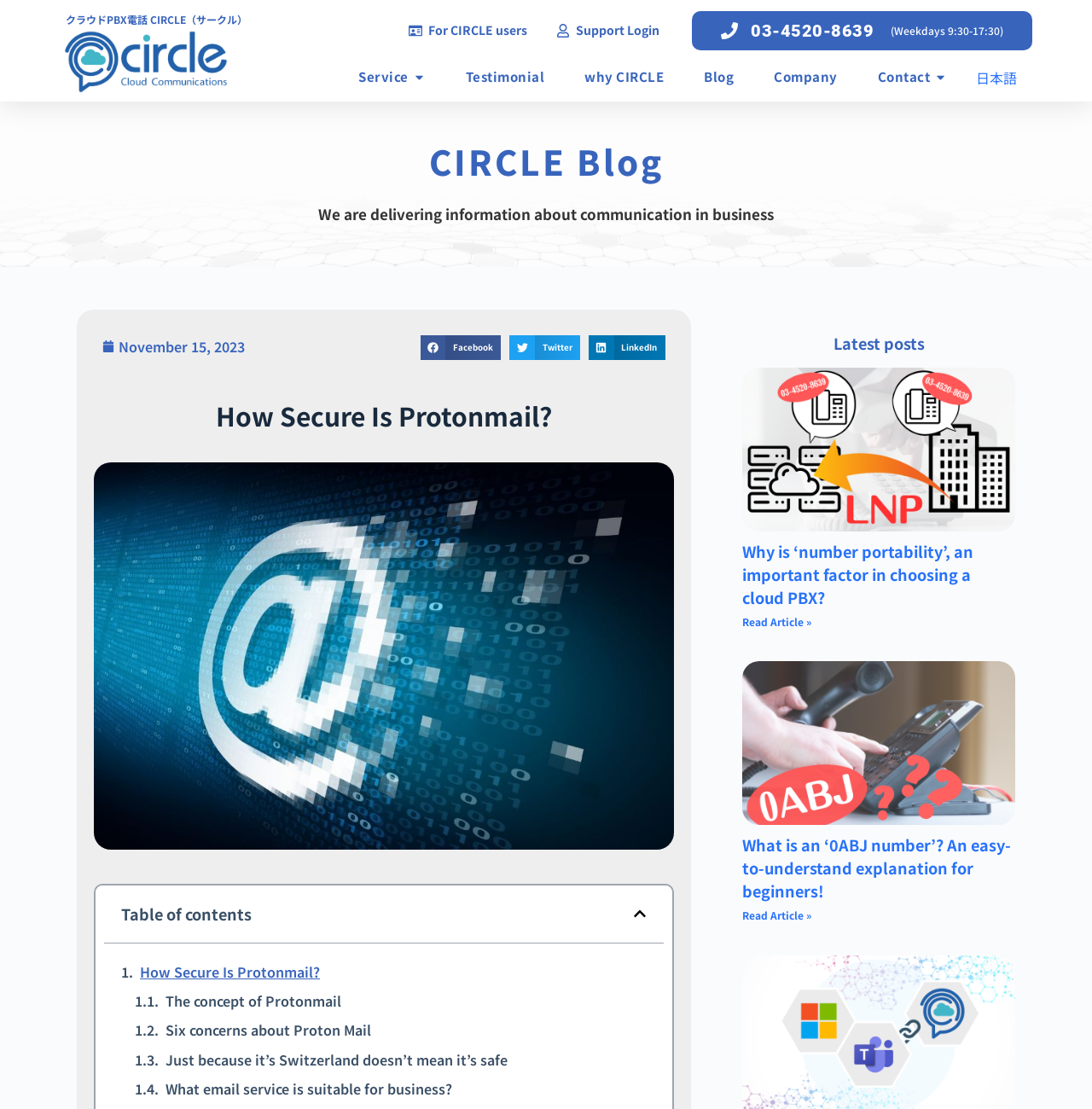Find the bounding box coordinates of the element to click in order to complete the given instruction: "Visit the website www.bestvpnprovider.info/netflix-vpn/."

None